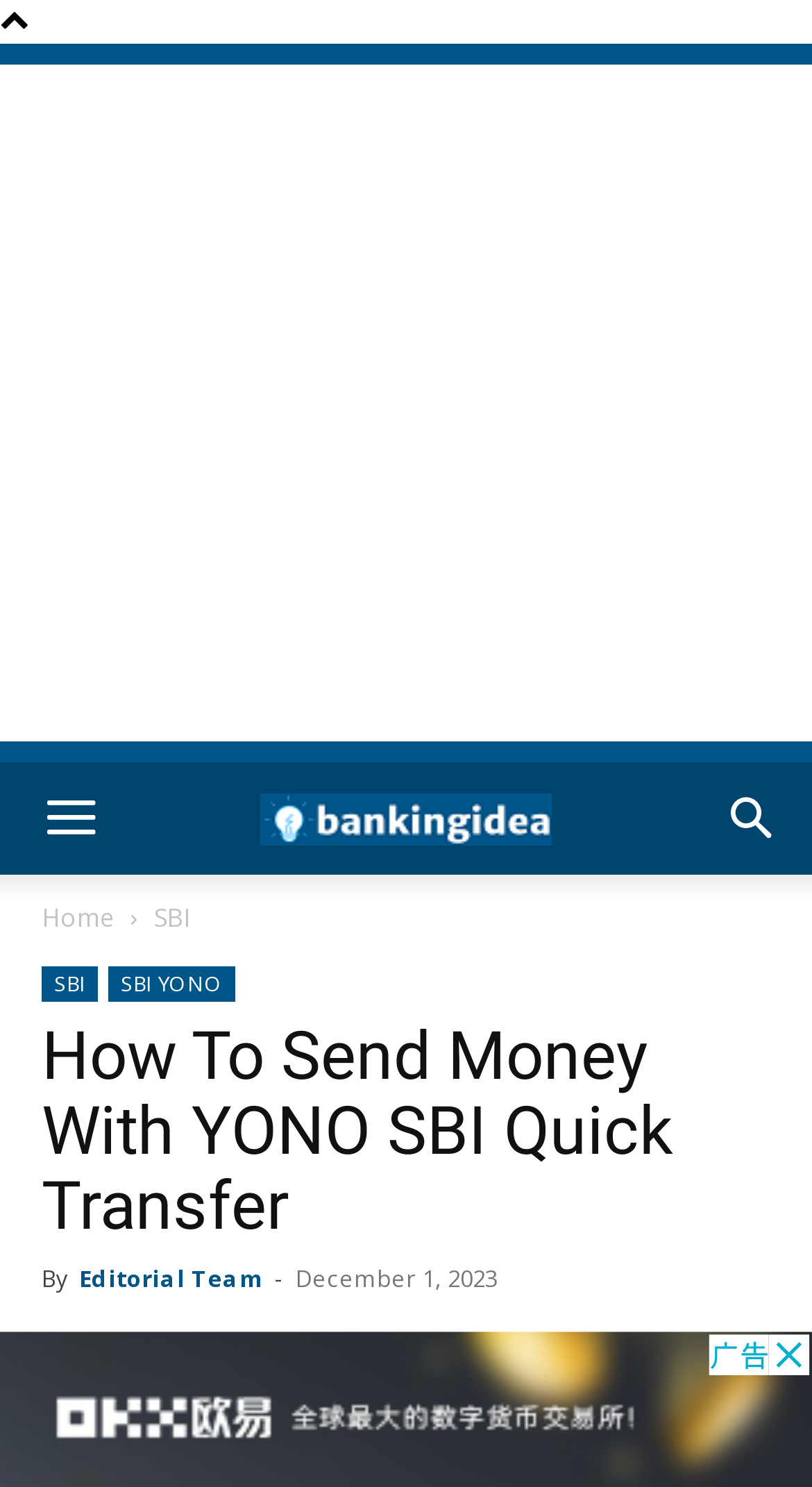Please determine and provide the text content of the webpage's heading.

How To Send Money With YONO SBI Quick Transfer